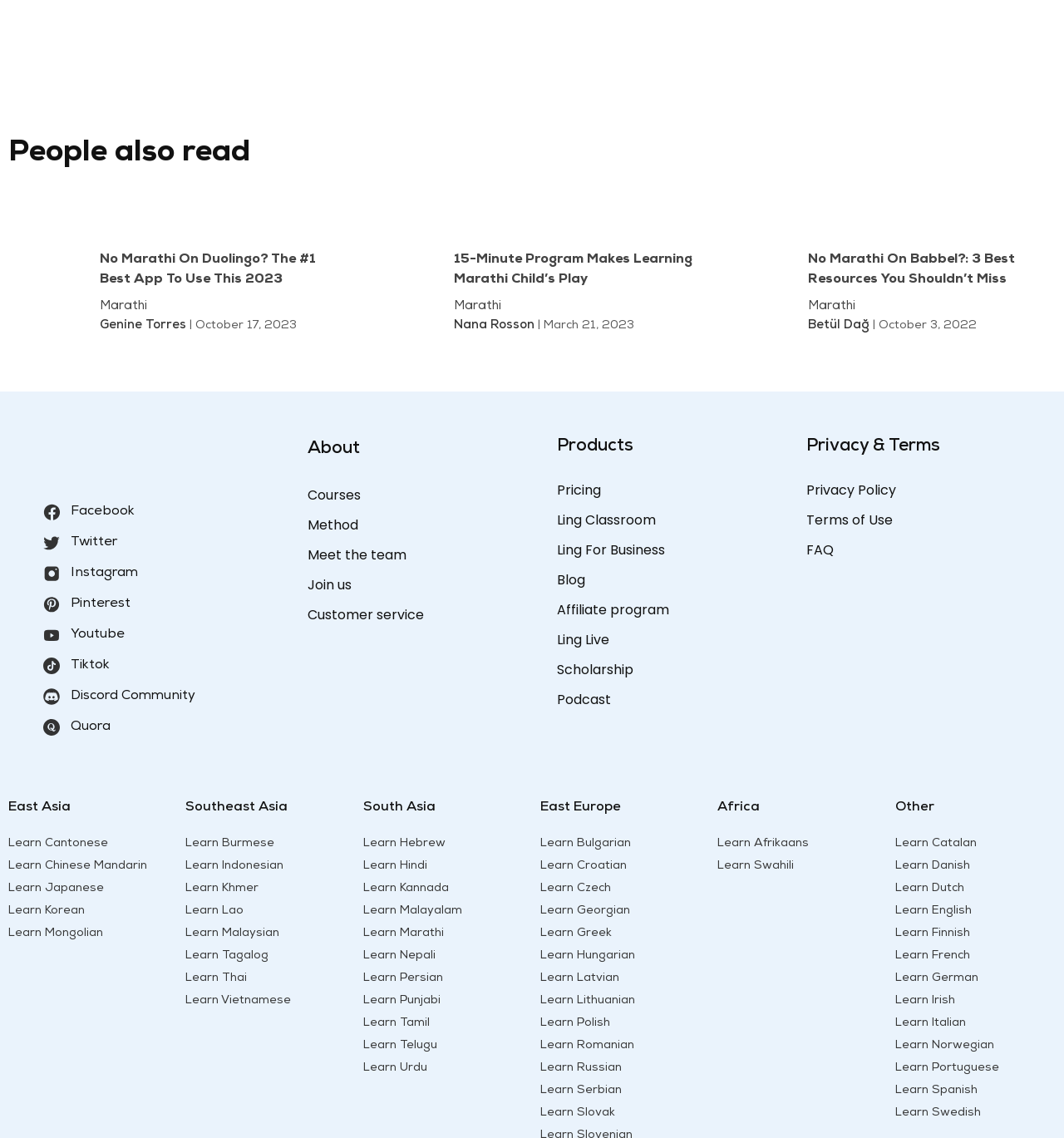Please determine the bounding box coordinates of the element to click on in order to accomplish the following task: "Click on the 'No Marathi On Duolingo' link". Ensure the coordinates are four float numbers ranging from 0 to 1, i.e., [left, top, right, bottom].

[0.008, 0.286, 0.086, 0.297]